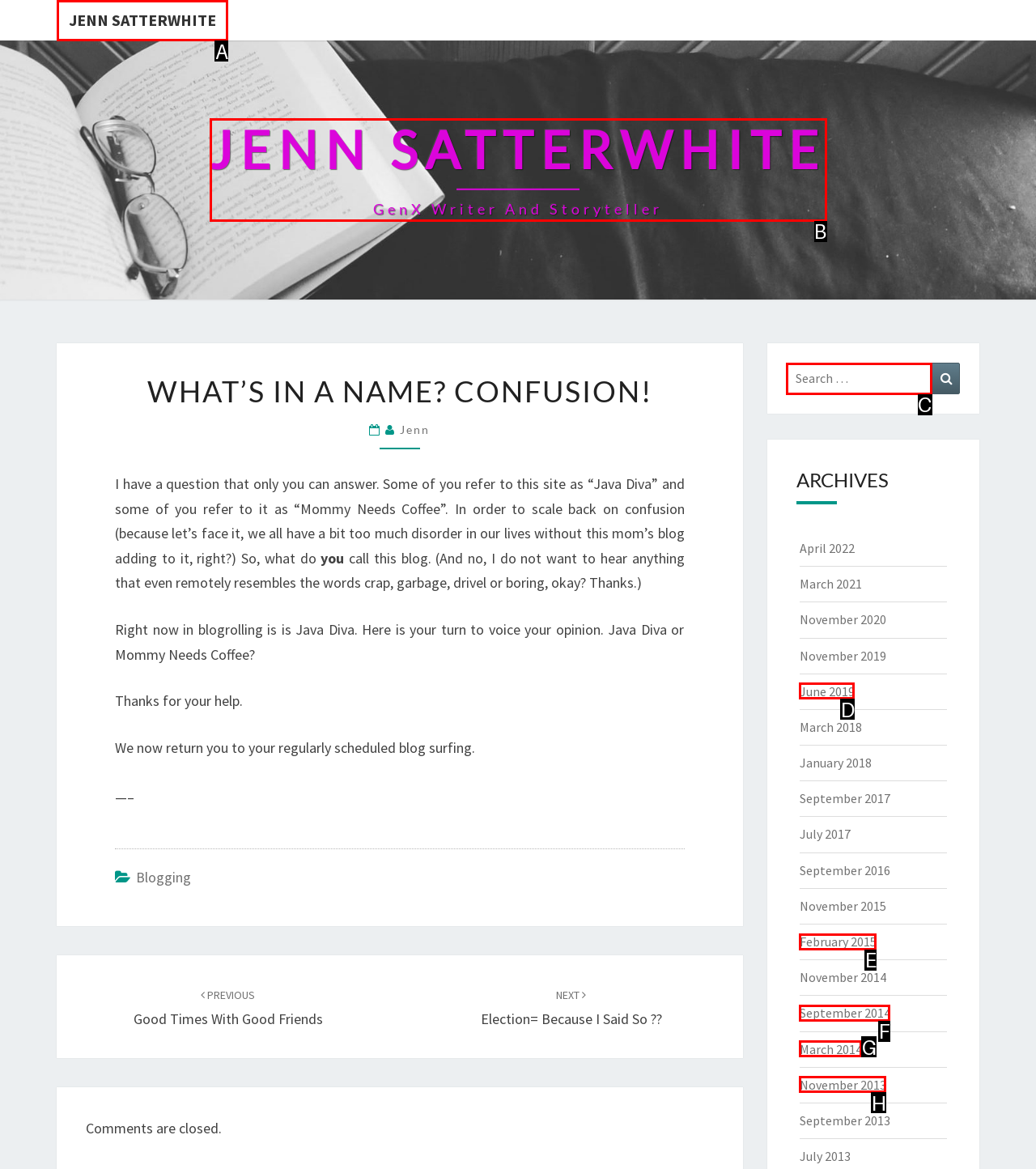To complete the task: Click on the 'JENN SATTERWHITE' link at the top, which option should I click? Answer with the appropriate letter from the provided choices.

A